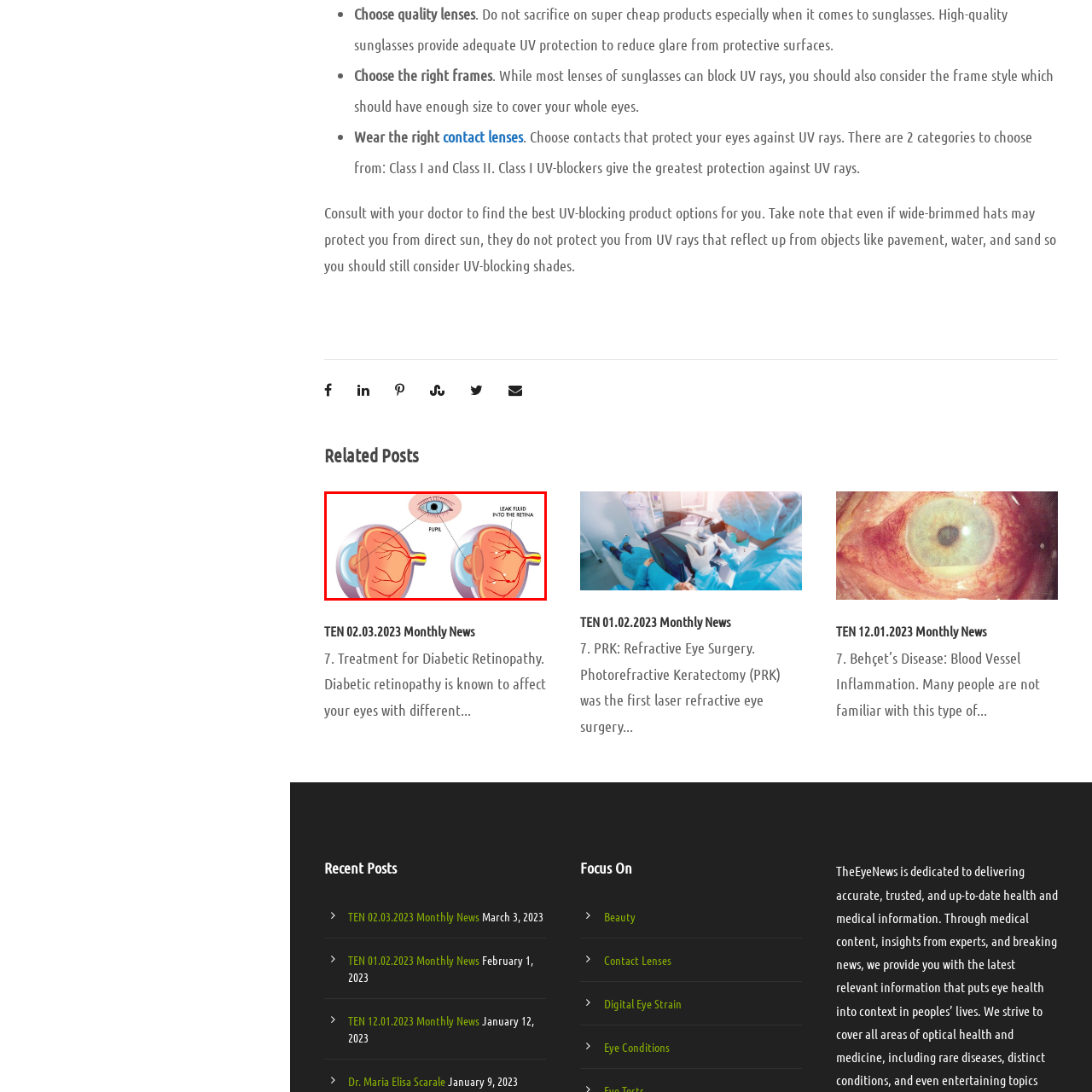Analyze the image highlighted by the red bounding box and give a one-word or phrase answer to the query: What is the purpose of the image?

To show eye health awareness